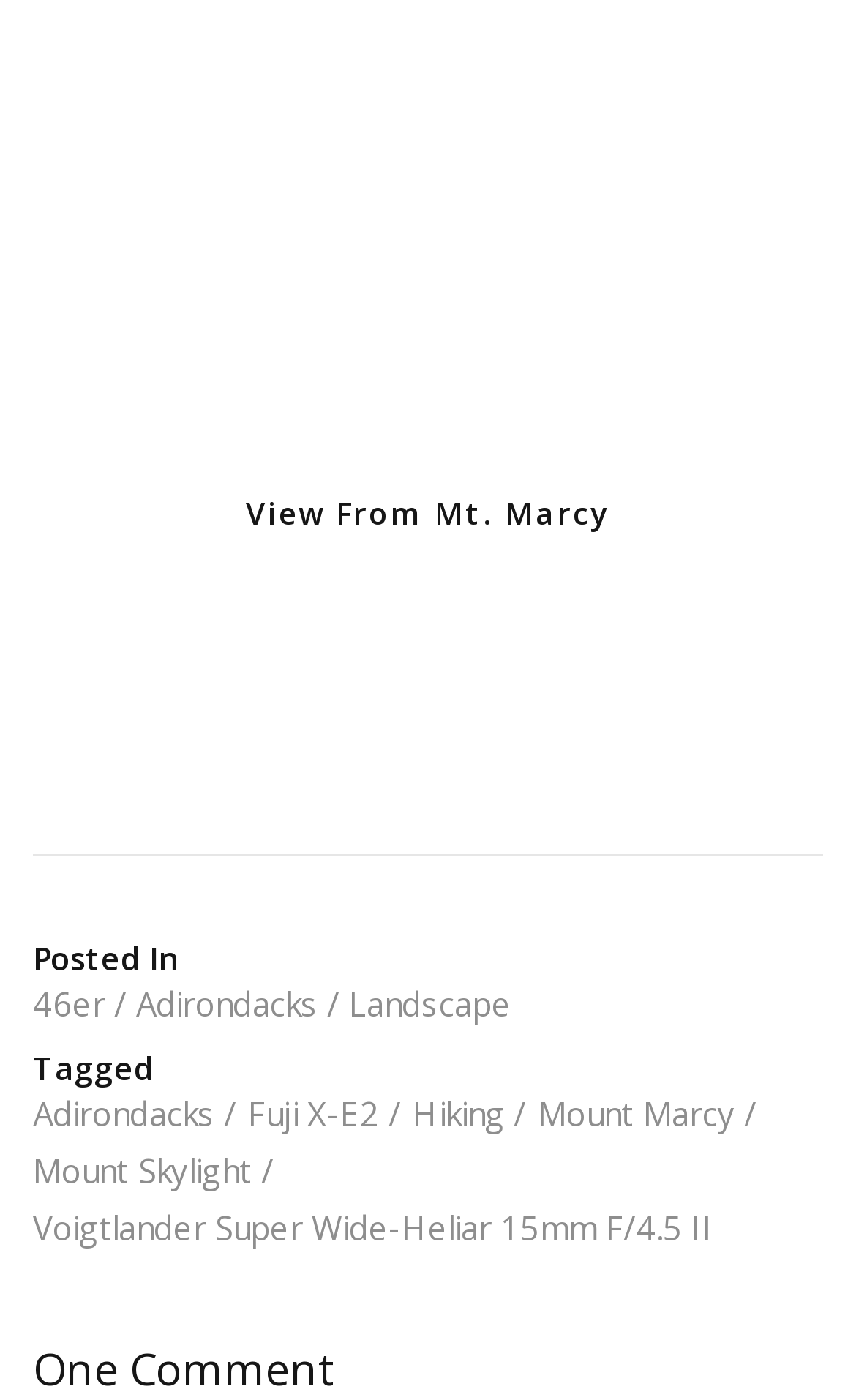Locate the bounding box coordinates of the region to be clicked to comply with the following instruction: "Read the comments". The coordinates must be four float numbers between 0 and 1, in the form [left, top, right, bottom].

[0.038, 0.961, 0.962, 0.995]